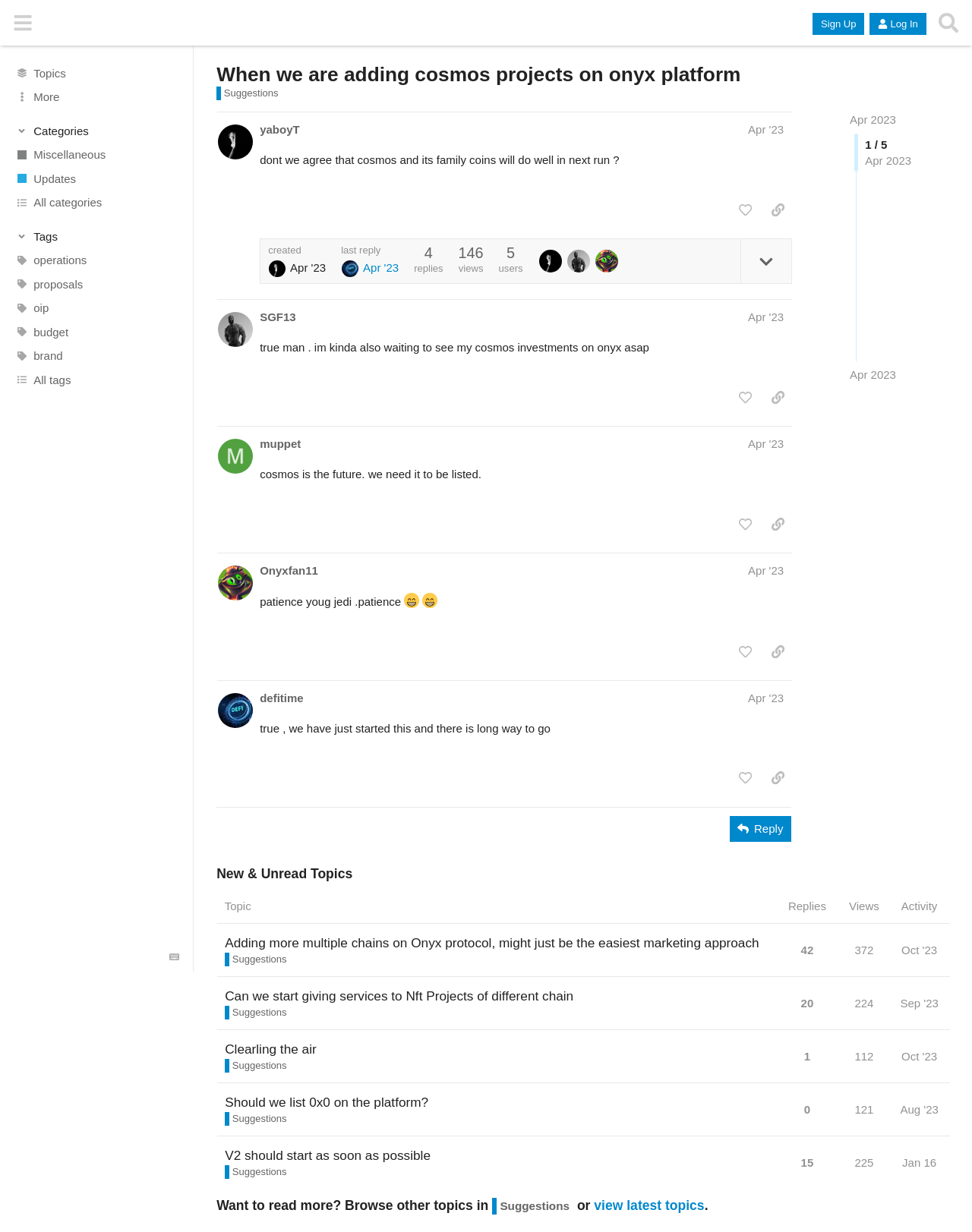Reply to the question with a single word or phrase:
What is the category of the topic?

Suggestions